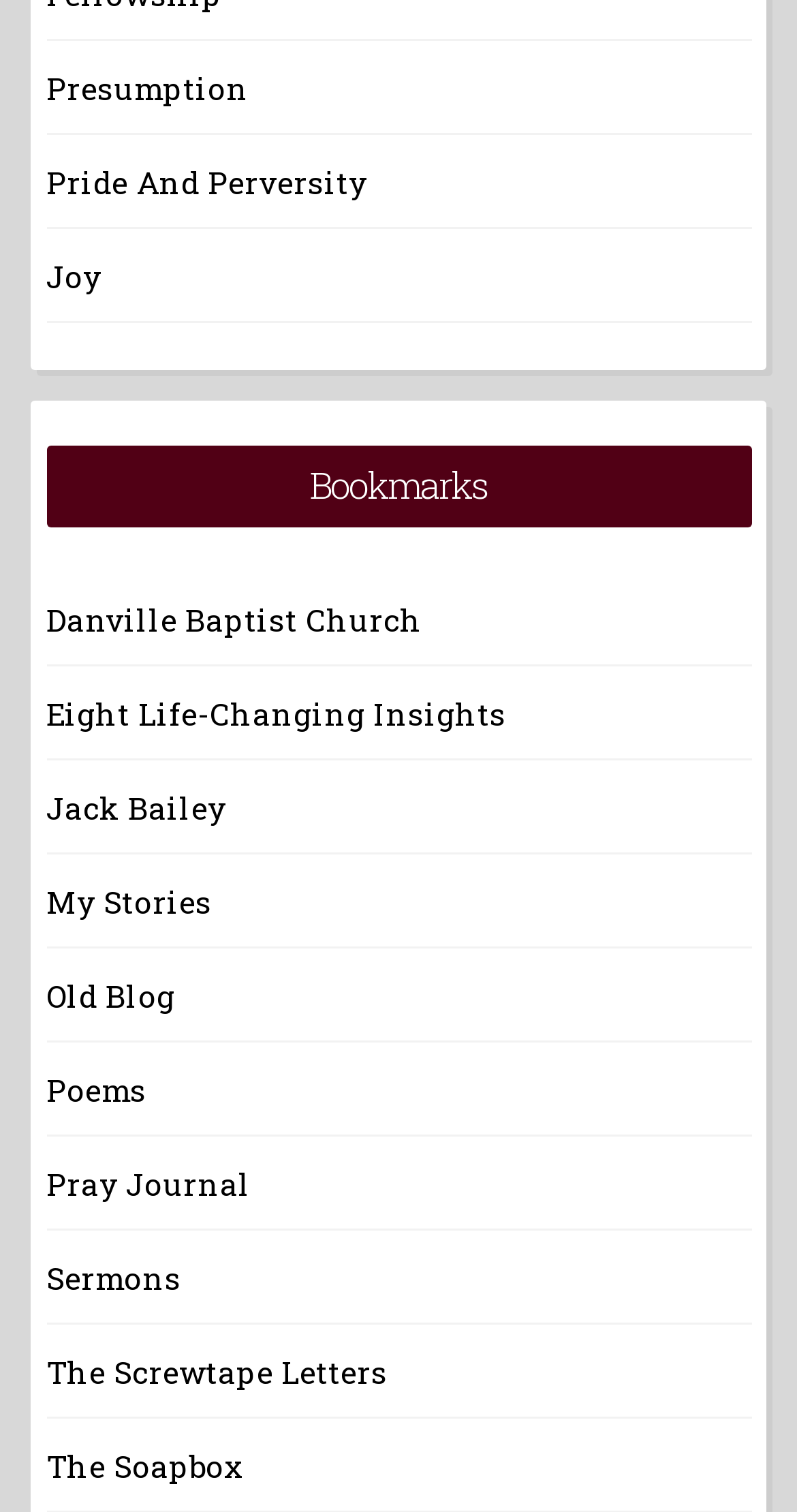Identify the bounding box coordinates of the area you need to click to perform the following instruction: "visit the Presumption page".

[0.058, 0.044, 0.312, 0.071]